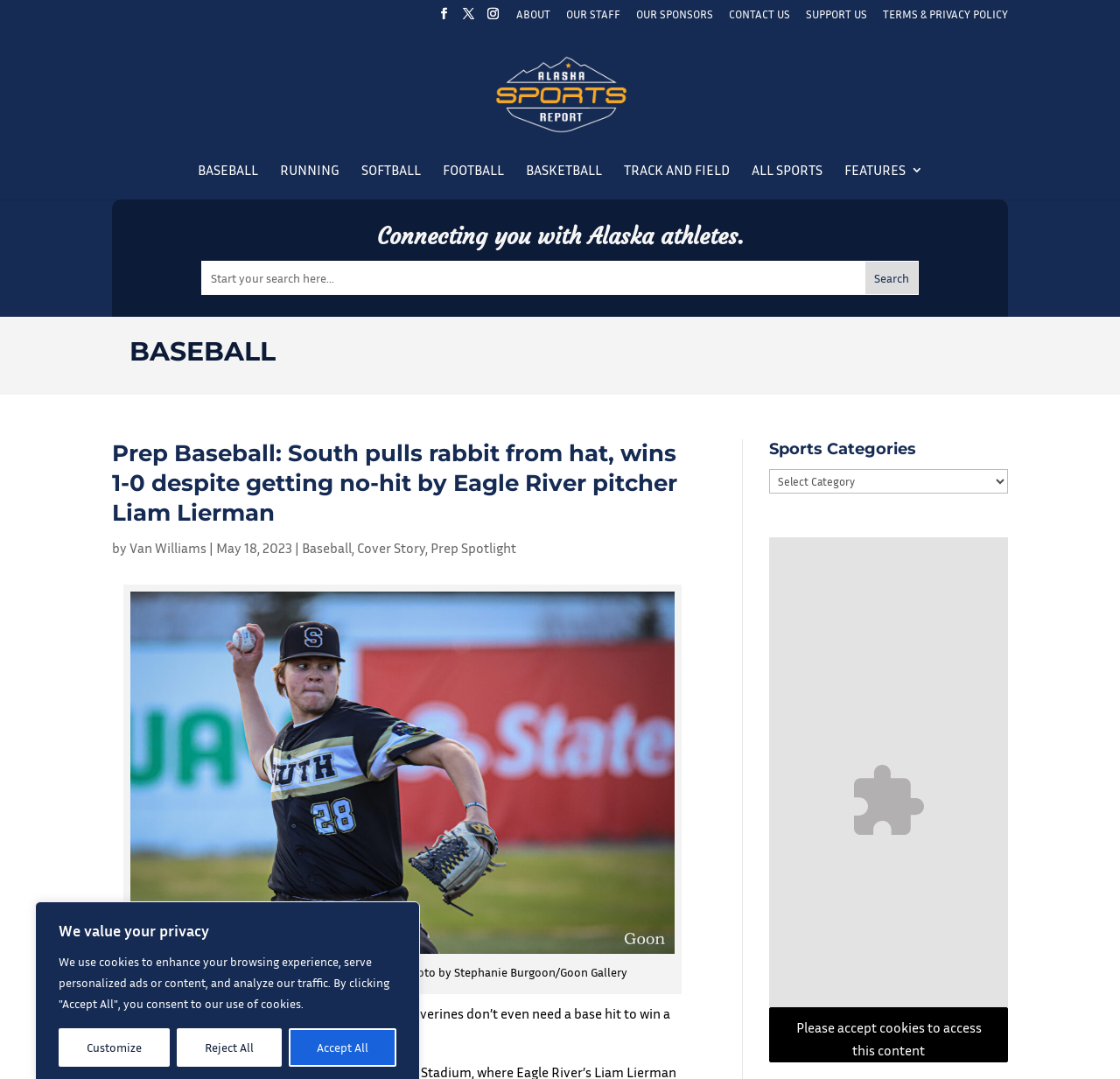Please provide a one-word or phrase answer to the question: 
What is the date of the article?

May 18, 2023